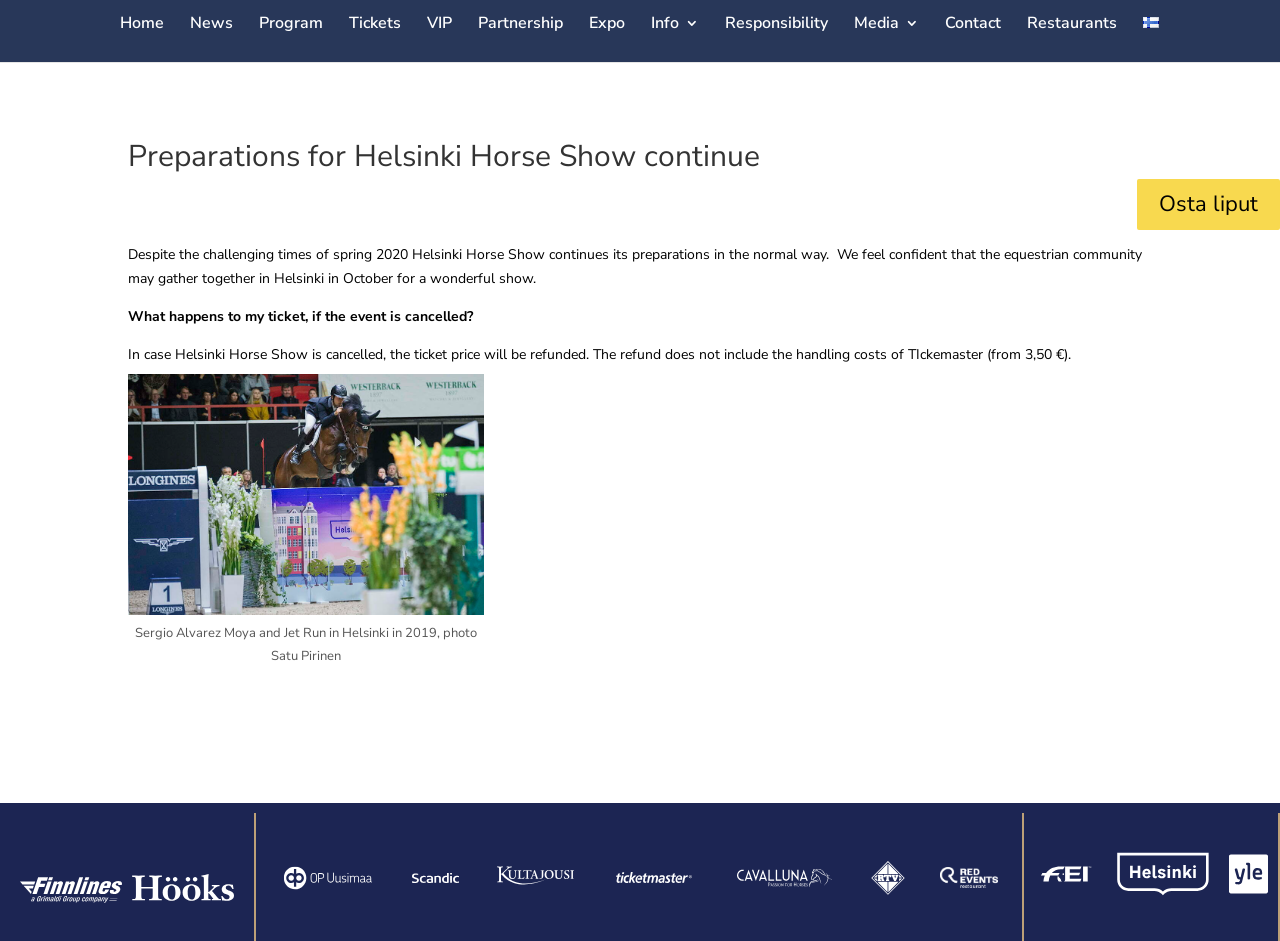Identify and provide the title of the webpage.

Preparations for Helsinki Horse Show continue